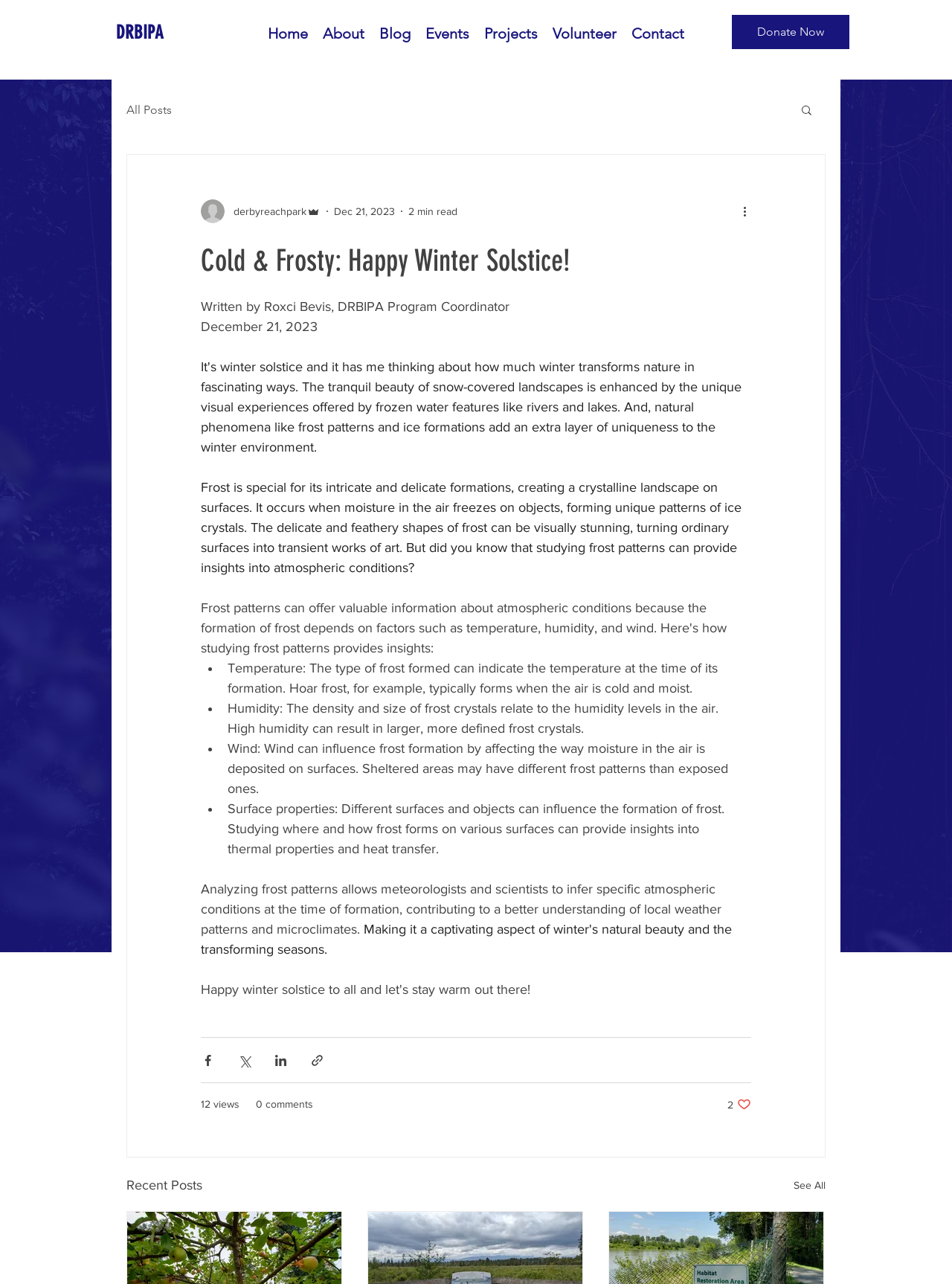Please specify the bounding box coordinates of the clickable section necessary to execute the following command: "Click on the 'Home' link".

[0.273, 0.012, 0.331, 0.041]